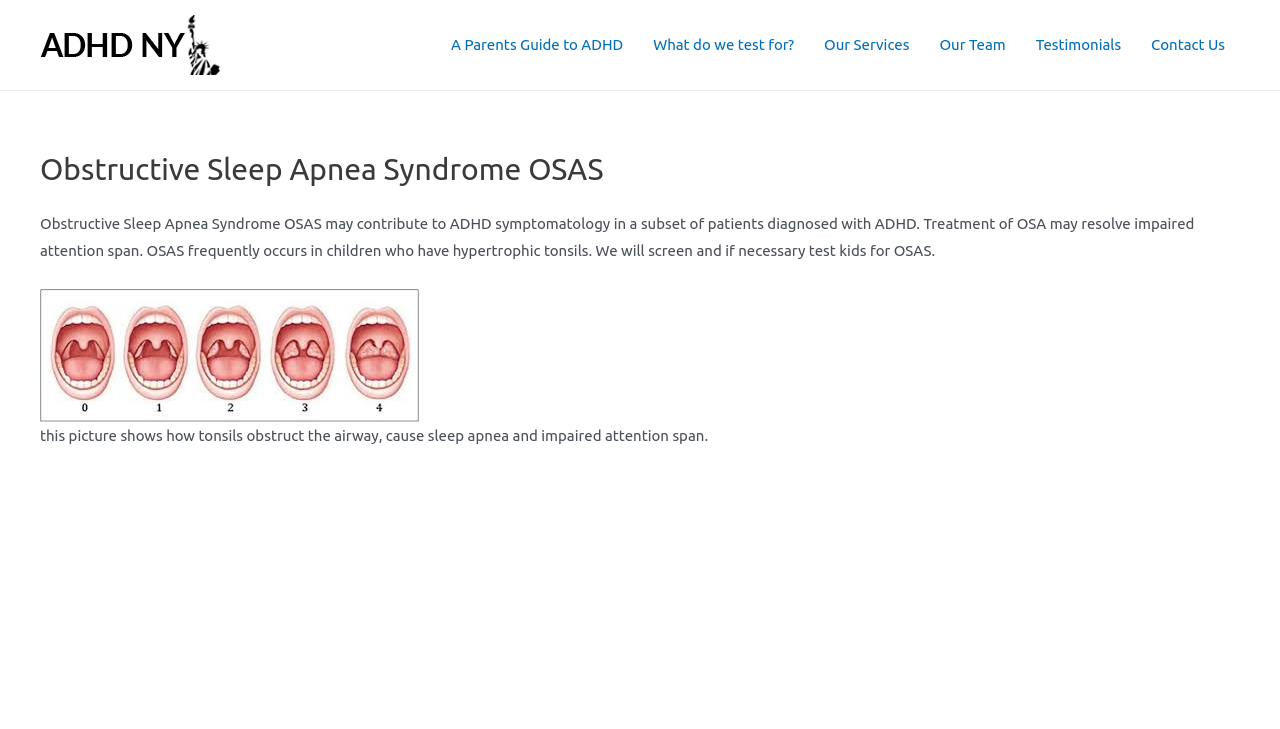What is the purpose of screening and testing for OSAS?
Examine the image closely and answer the question with as much detail as possible.

The webpage states that 'Treatment of OSA may resolve impaired attention span.' This implies that the purpose of screening and testing for OSAS is to identify and treat the condition, which may help to resolve impaired attention span in individuals with ADHD.